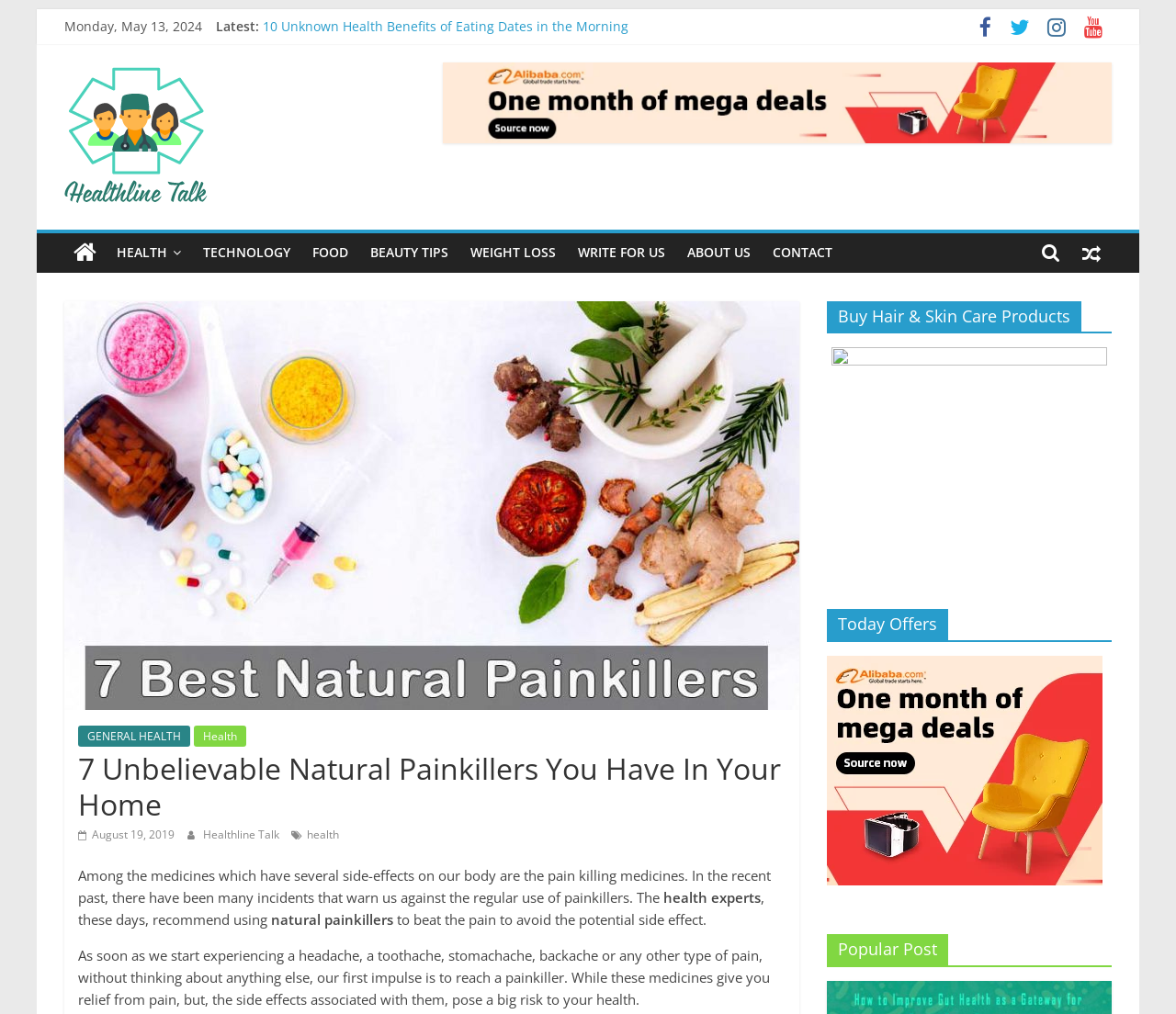Locate the primary headline on the webpage and provide its text.

7 Unbelievable Natural Painkillers You Have In Your Home